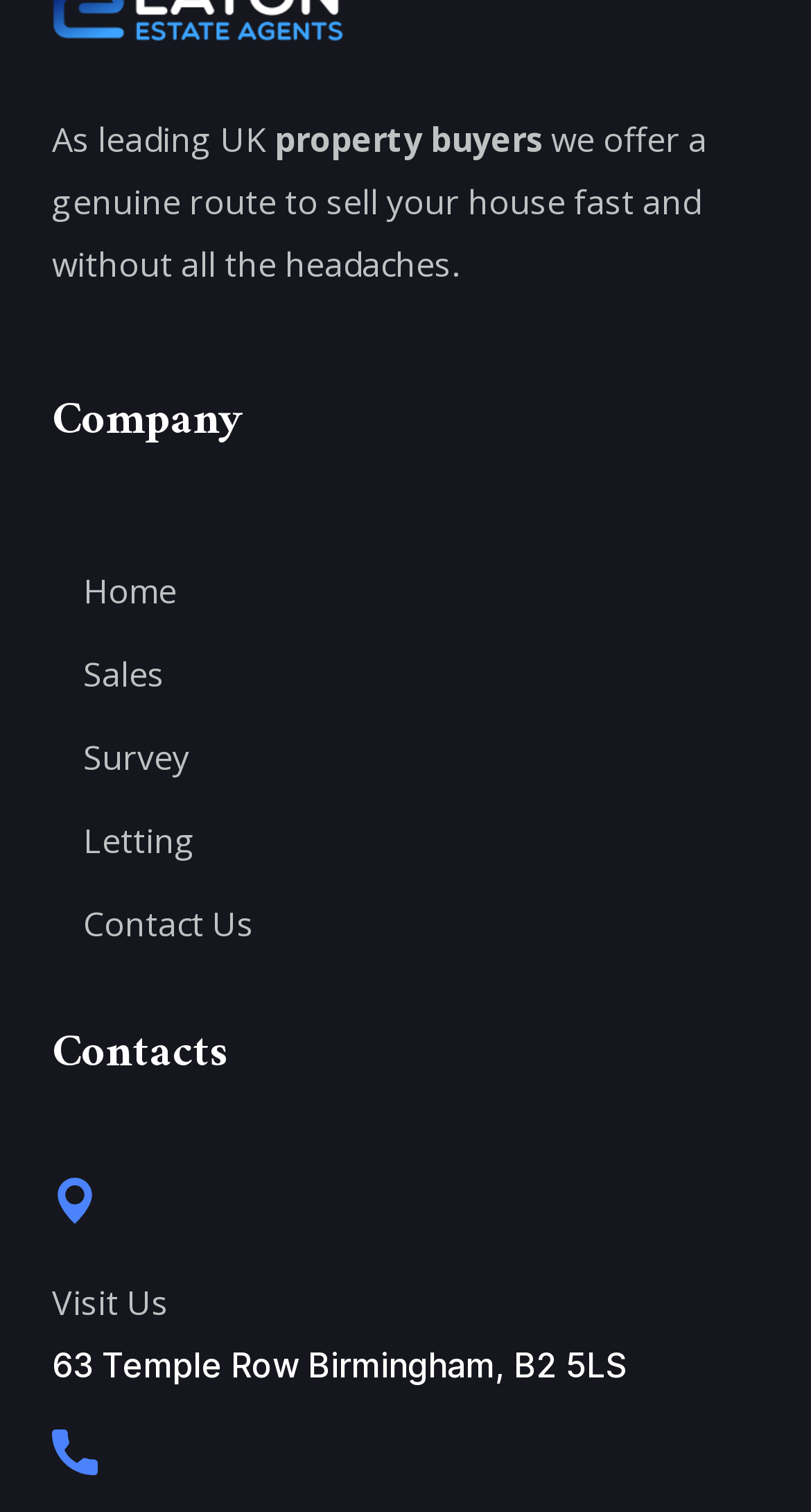Using the information in the image, give a detailed answer to the following question: What type of service does the company offer?

Based on the StaticText elements at the top of the webpage, it appears that the company is a leading UK property buyer, offering a genuine route to sell houses fast and without headaches.